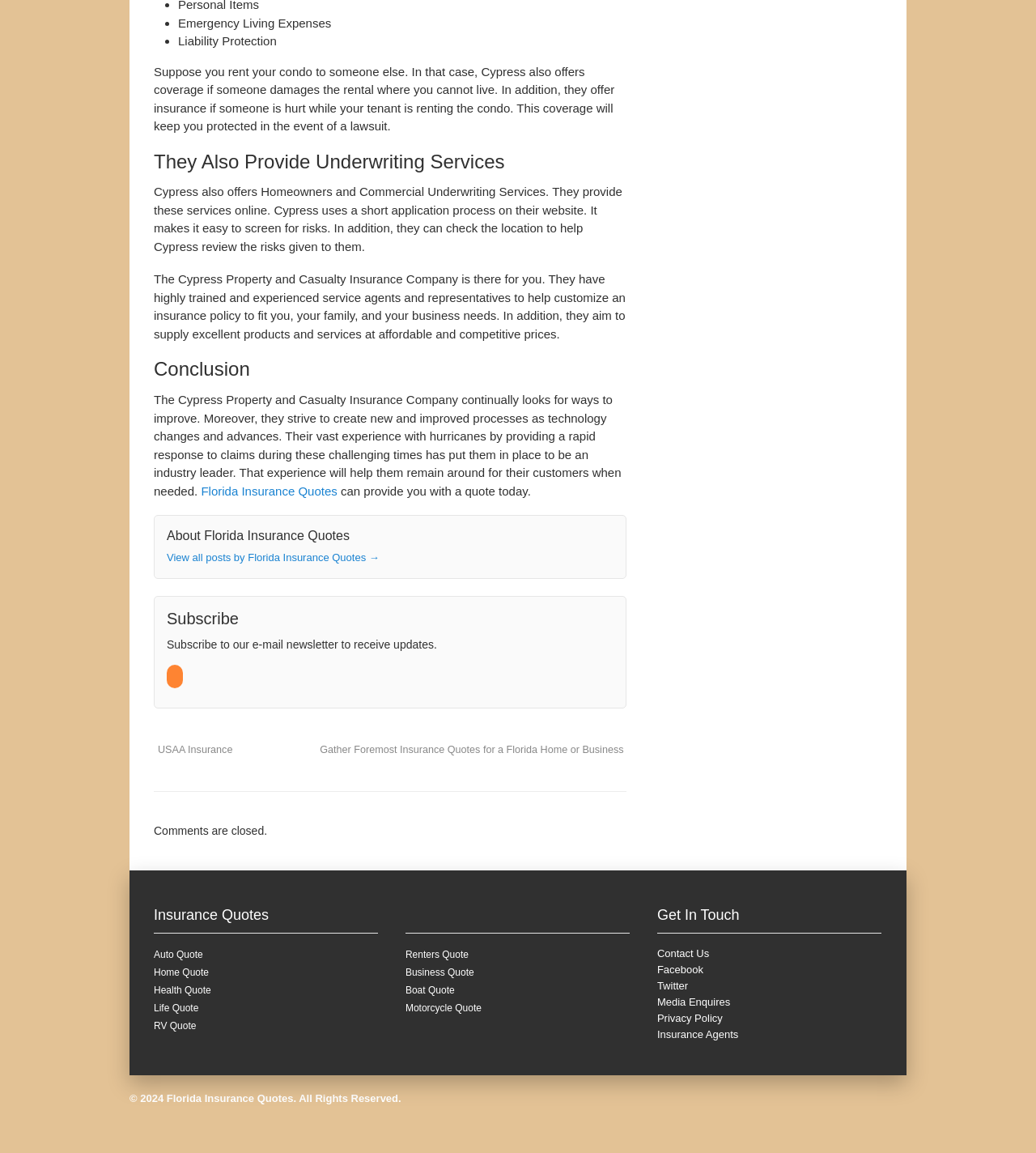What is the copyright year of Florida Insurance Quotes?
Please provide a comprehensive and detailed answer to the question.

The copyright information at the bottom of the webpage indicates that the copyright year is 2024, as stated in the text '© 2024 Florida Insurance Quotes. All Rights Reserved.'